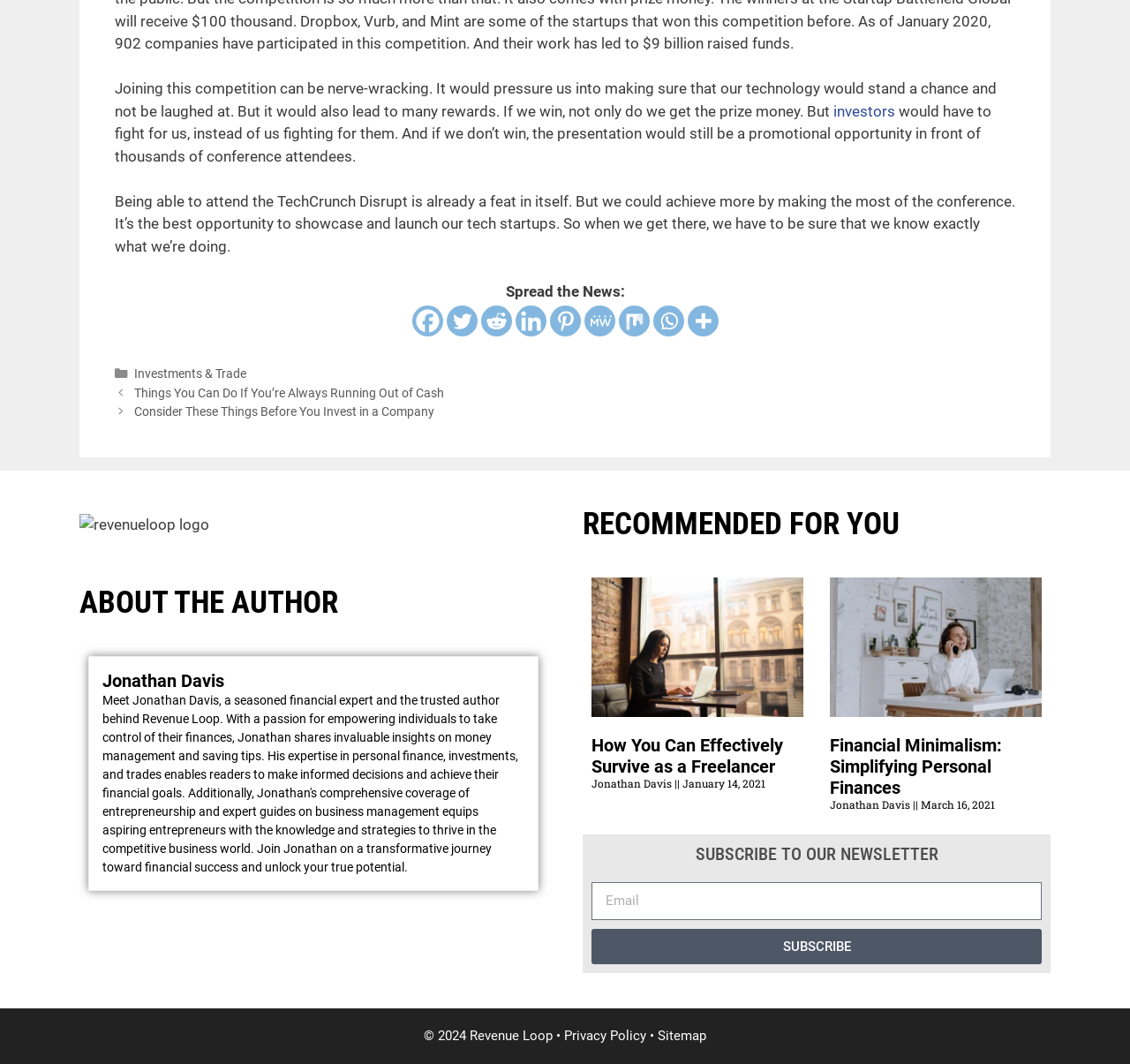Please give a succinct answer to the question in one word or phrase:
What is the purpose of the textbox in the 'SUBSCRIBE TO OUR NEWSLETTER' section?

Email